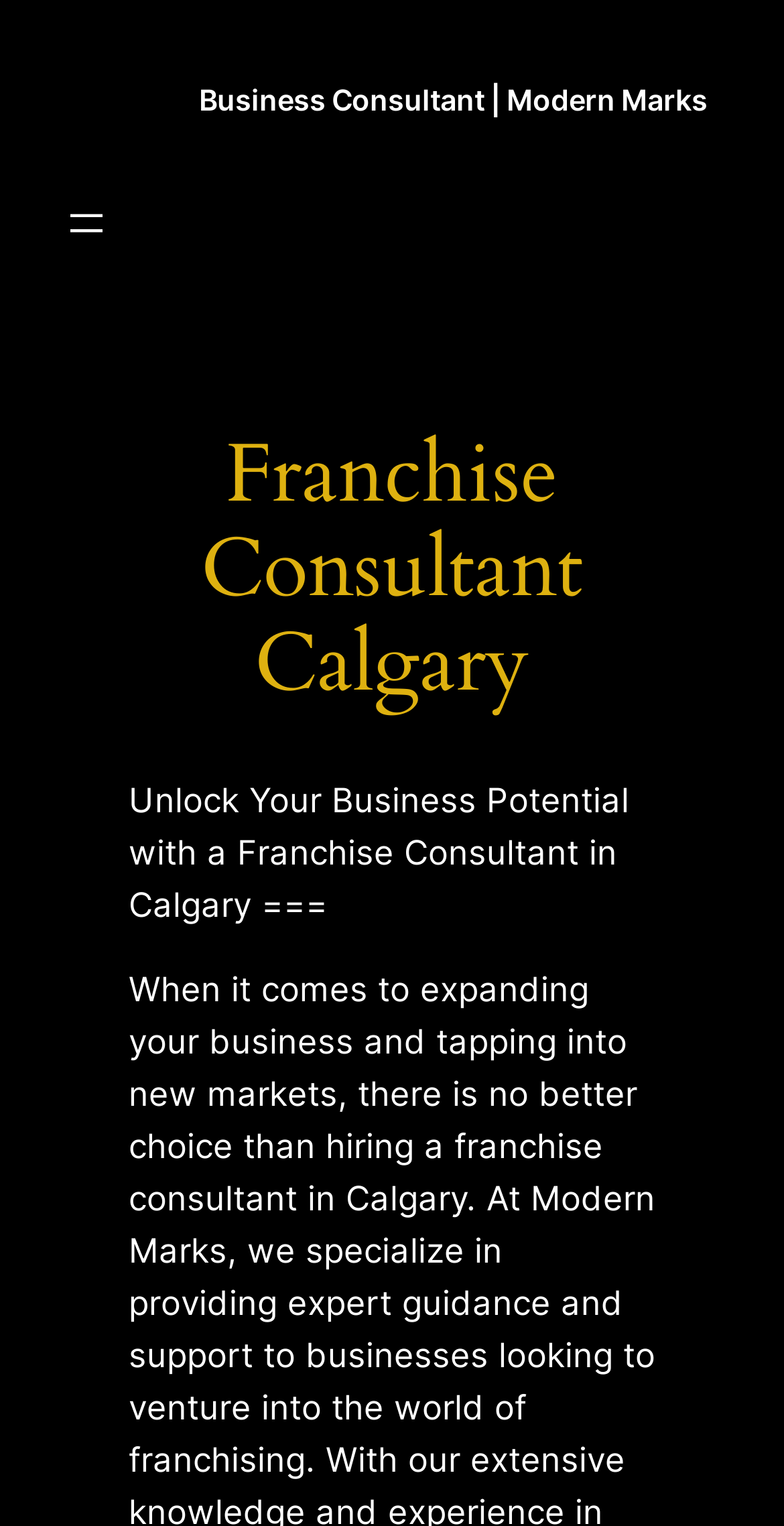What is the main topic of the webpage?
Using the visual information, reply with a single word or short phrase.

Franchise Consultant